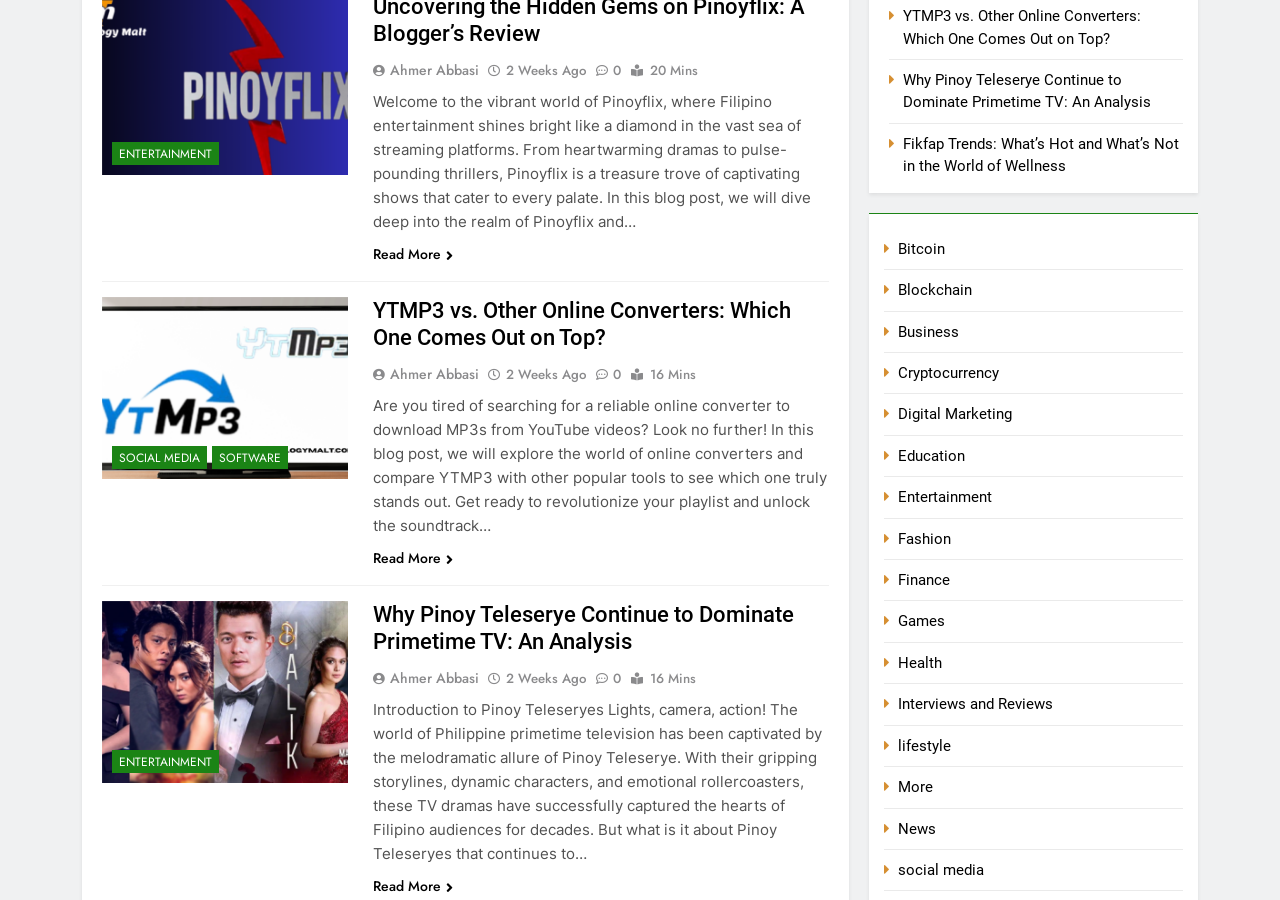Pinpoint the bounding box coordinates of the clickable element needed to complete the instruction: "Click on ENTERTAINMENT". The coordinates should be provided as four float numbers between 0 and 1: [left, top, right, bottom].

[0.088, 0.158, 0.171, 0.184]